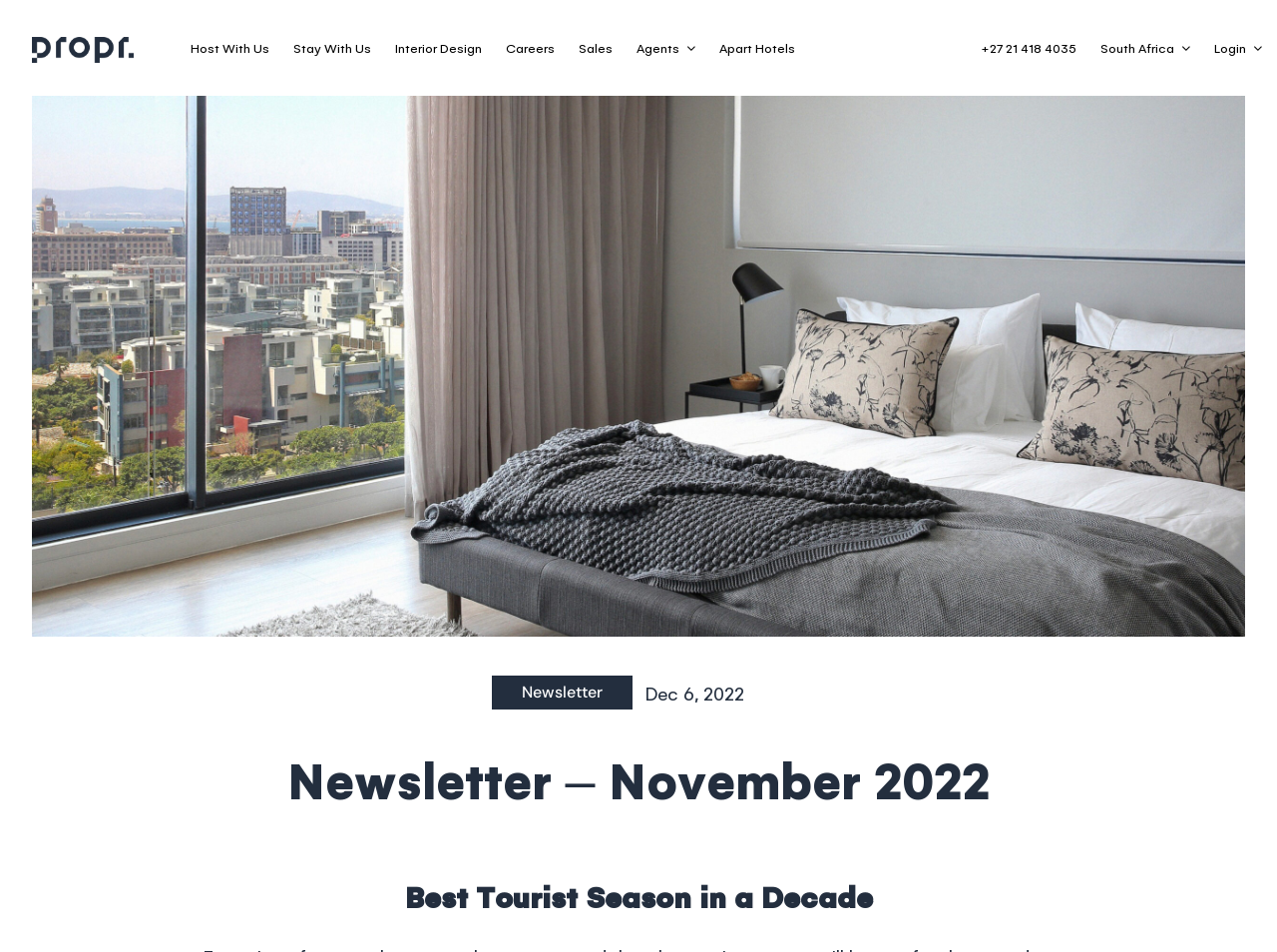Locate the bounding box coordinates of the clickable element to fulfill the following instruction: "View the 'Newsletter' page". Provide the coordinates as four float numbers between 0 and 1 in the format [left, top, right, bottom].

[0.397, 0.71, 0.484, 0.743]